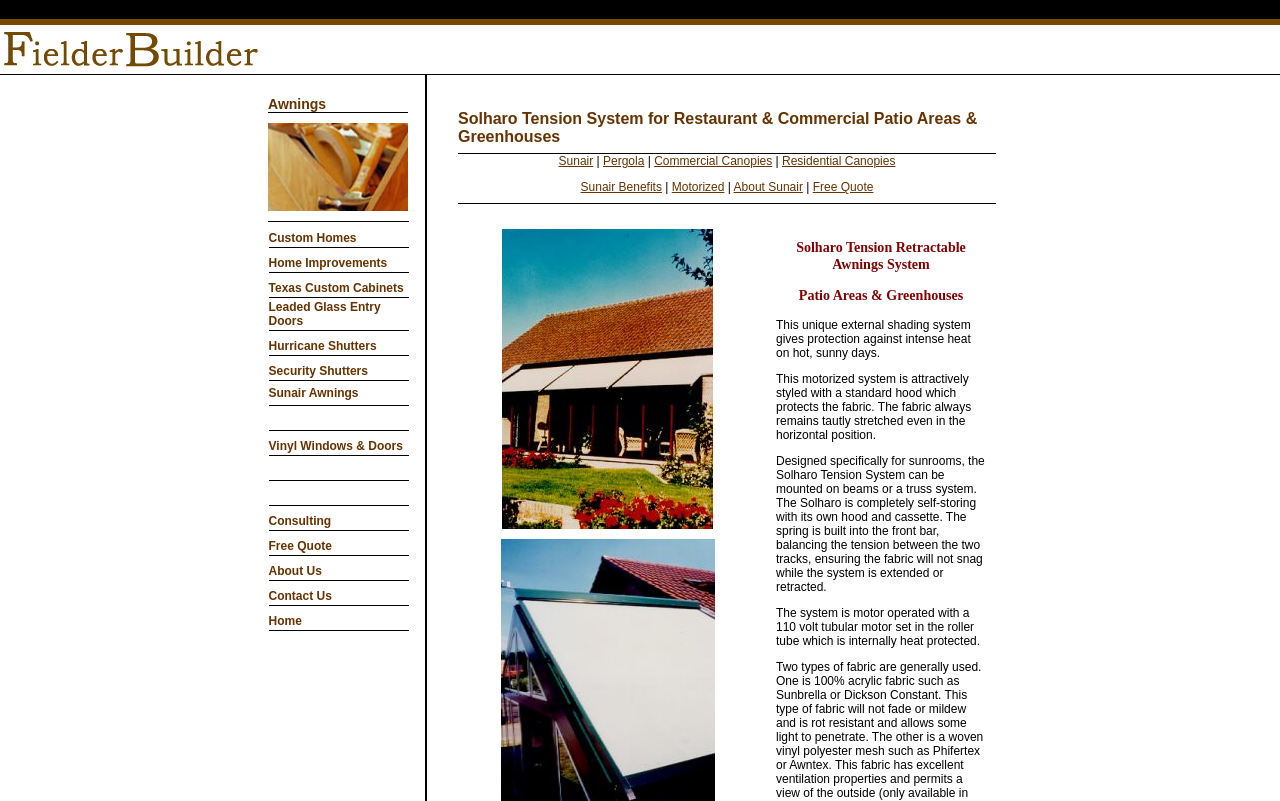Are security shutters available?
Answer the question in a detailed and comprehensive manner.

I can see a link to 'Security Shutters' on the webpage, which suggests that security shutters are available as a product or service.